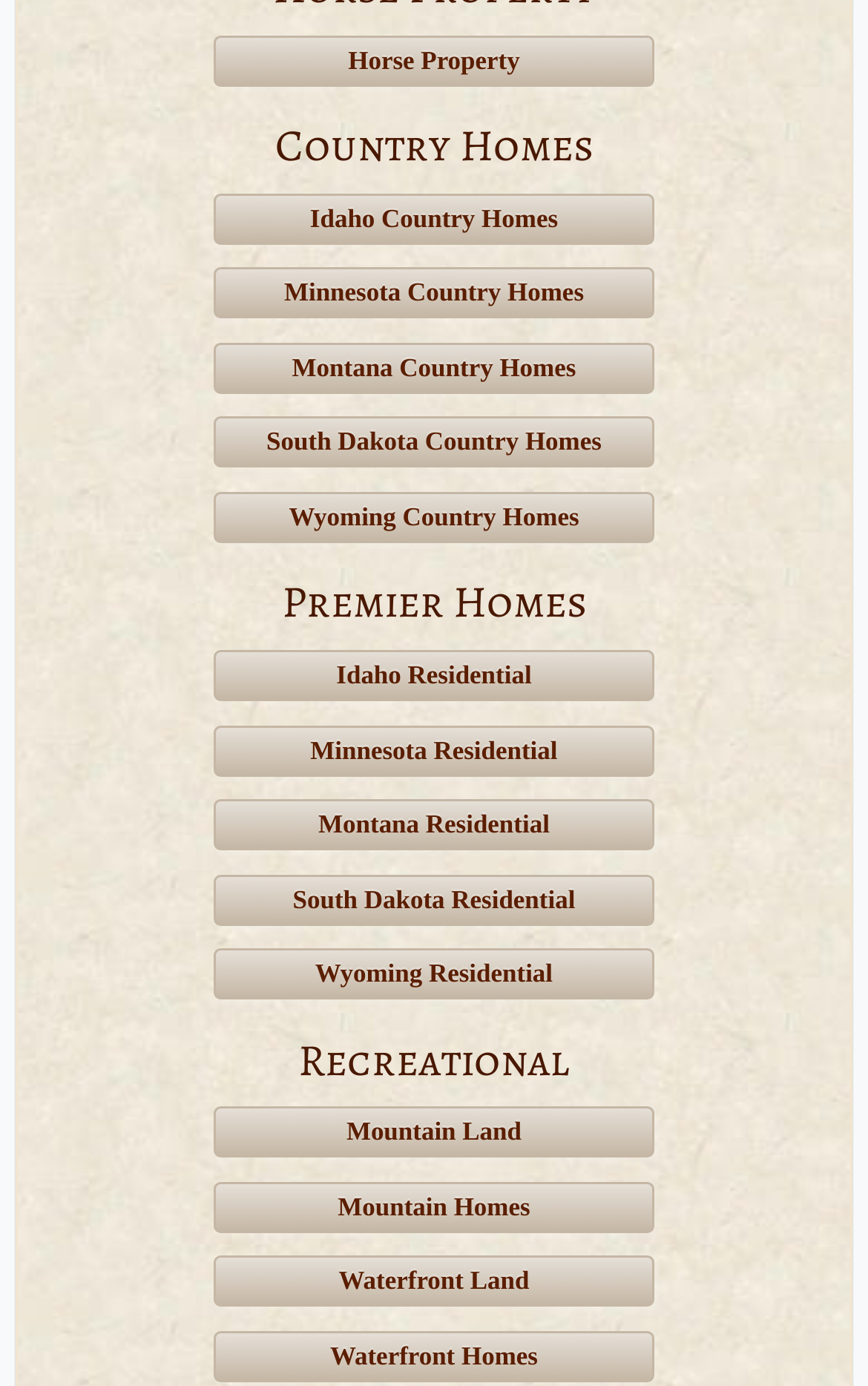What is the category above 'Recreational'?
Answer the question with a thorough and detailed explanation.

By examining the static text and links on the webpage, I can see that the category above 'Recreational' is 'Premier Homes', which is indicated by the static text 'Premier Homes'.